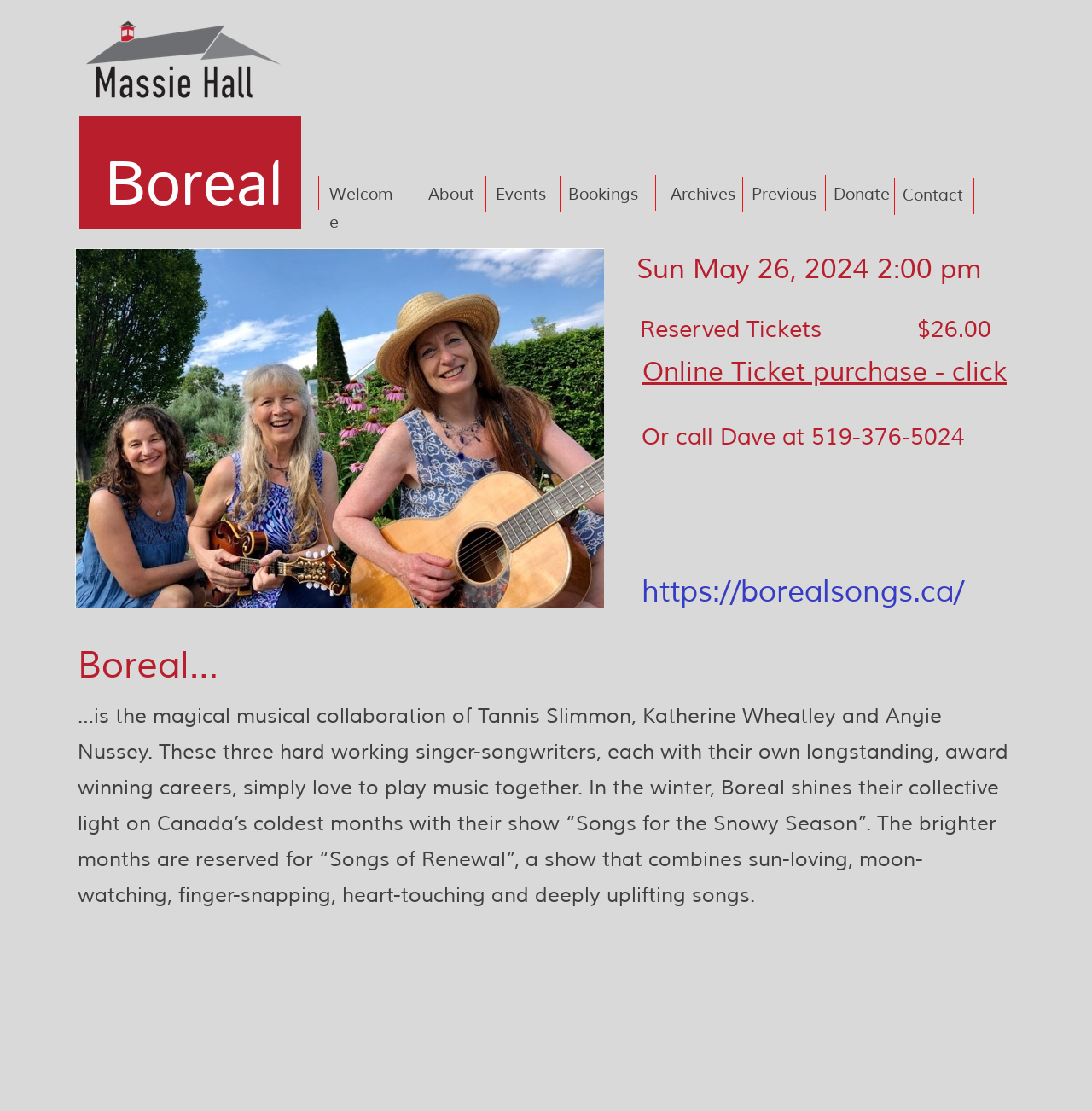Please identify the bounding box coordinates of the element I need to click to follow this instruction: "Click on Online Ticket purchase".

[0.588, 0.32, 0.922, 0.349]